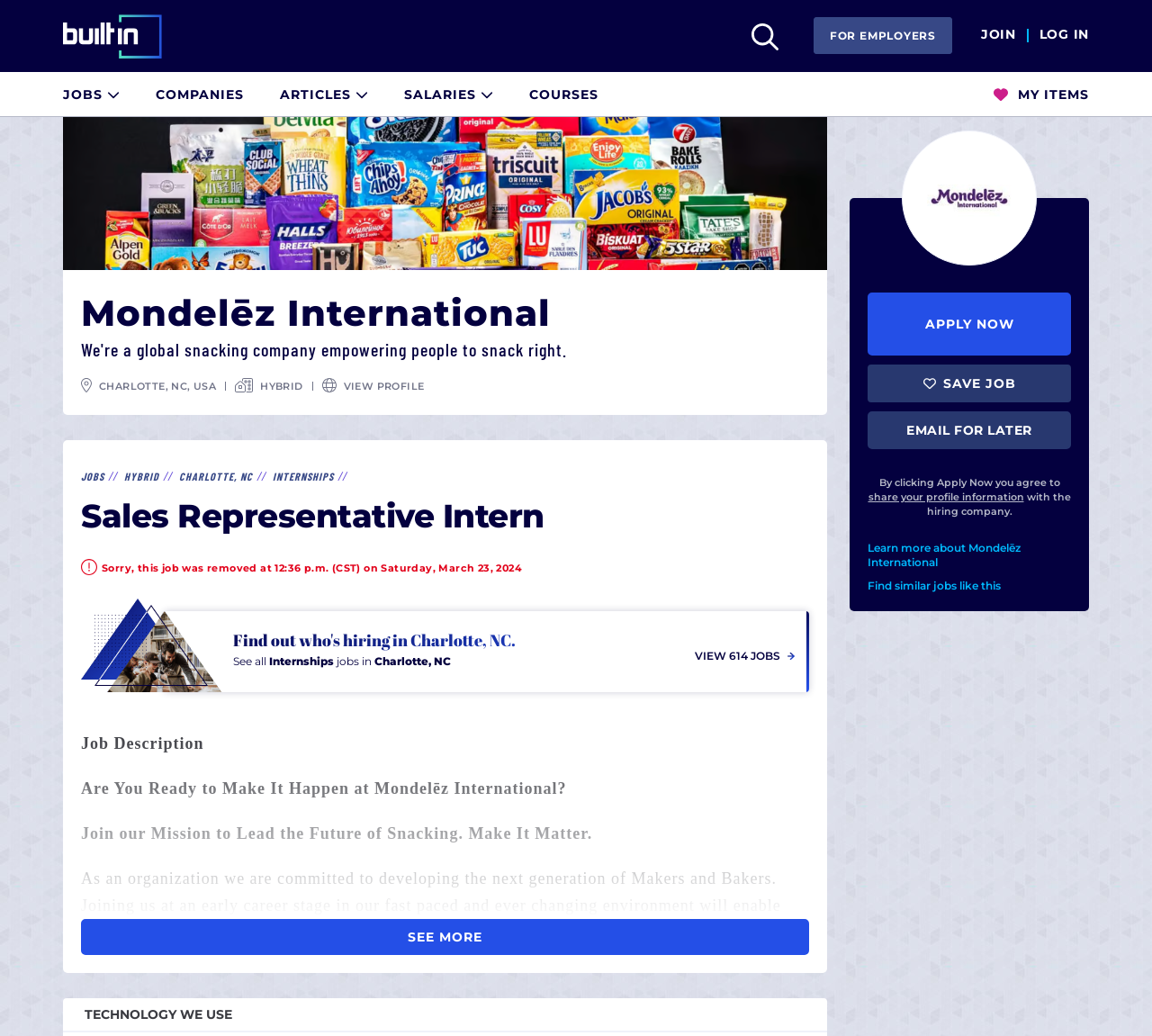Identify the coordinates of the bounding box for the element described below: "Learn more about Mondelēz International". Return the coordinates as four float numbers between 0 and 1: [left, top, right, bottom].

[0.753, 0.522, 0.93, 0.55]